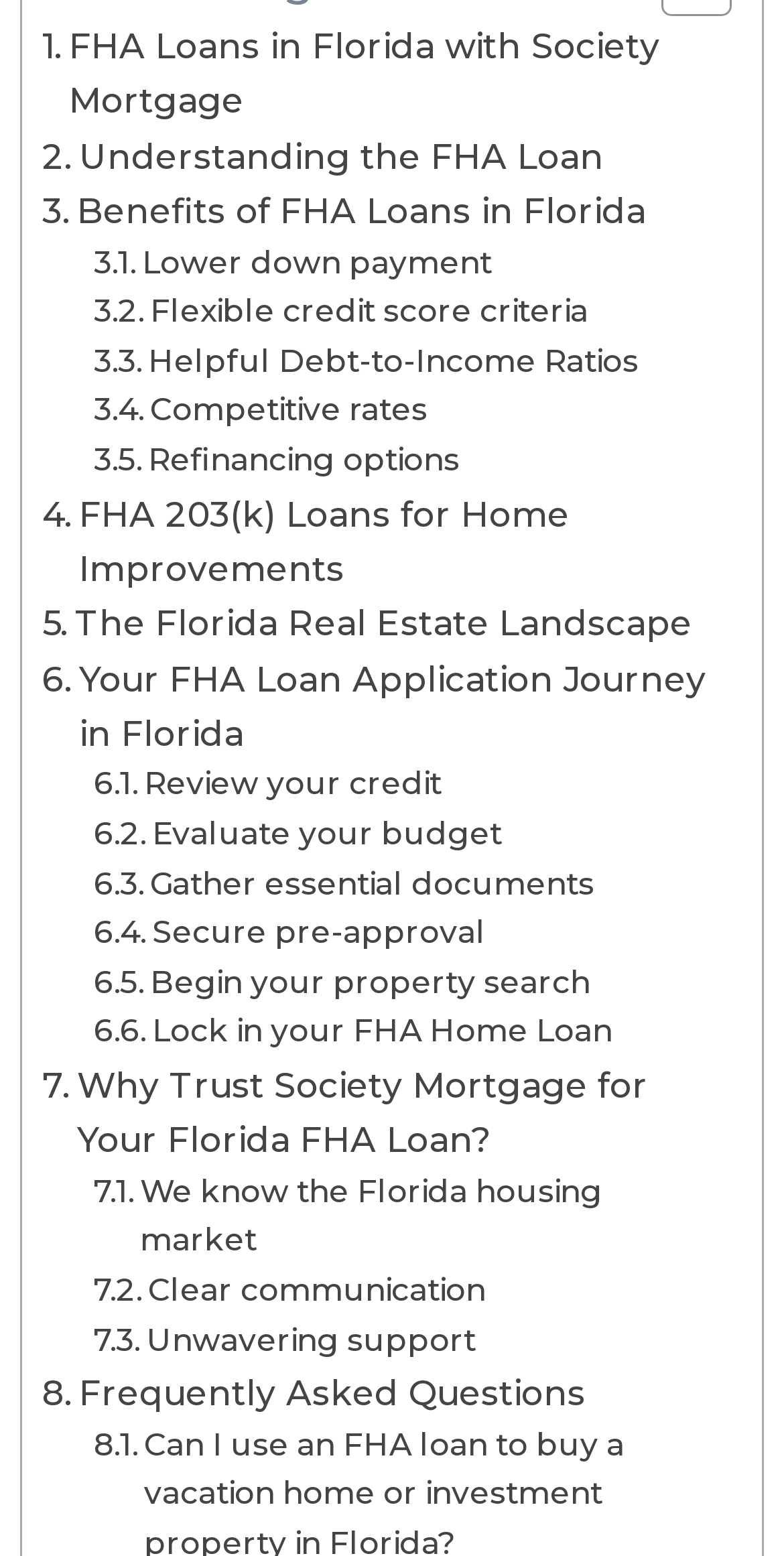From the image, can you give a detailed response to the question below:
What is the last step in the FHA loan application journey?

The webpage lists the FHA loan application journey in Florida, and the last step mentioned is 'Lock in your FHA Home Loan'.